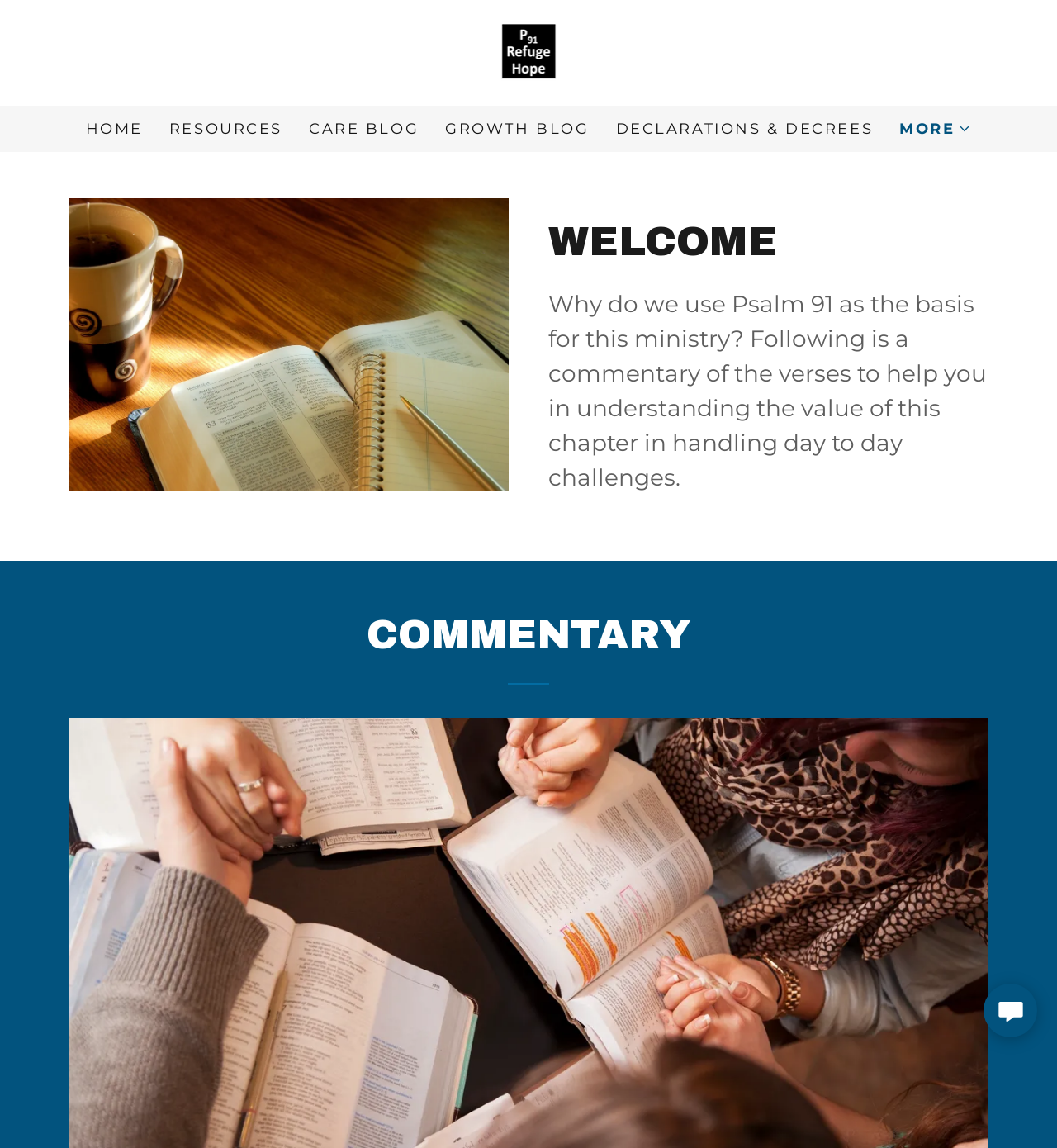How many links are on the top navigation bar?
Based on the visual details in the image, please answer the question thoroughly.

I counted the number of link elements on the top navigation bar, which are 'HOME', 'RESOURCES', 'CARE BLOG', 'GROWTH BLOG', 'DECLARATIONS & DECREES', and 'MORE'.